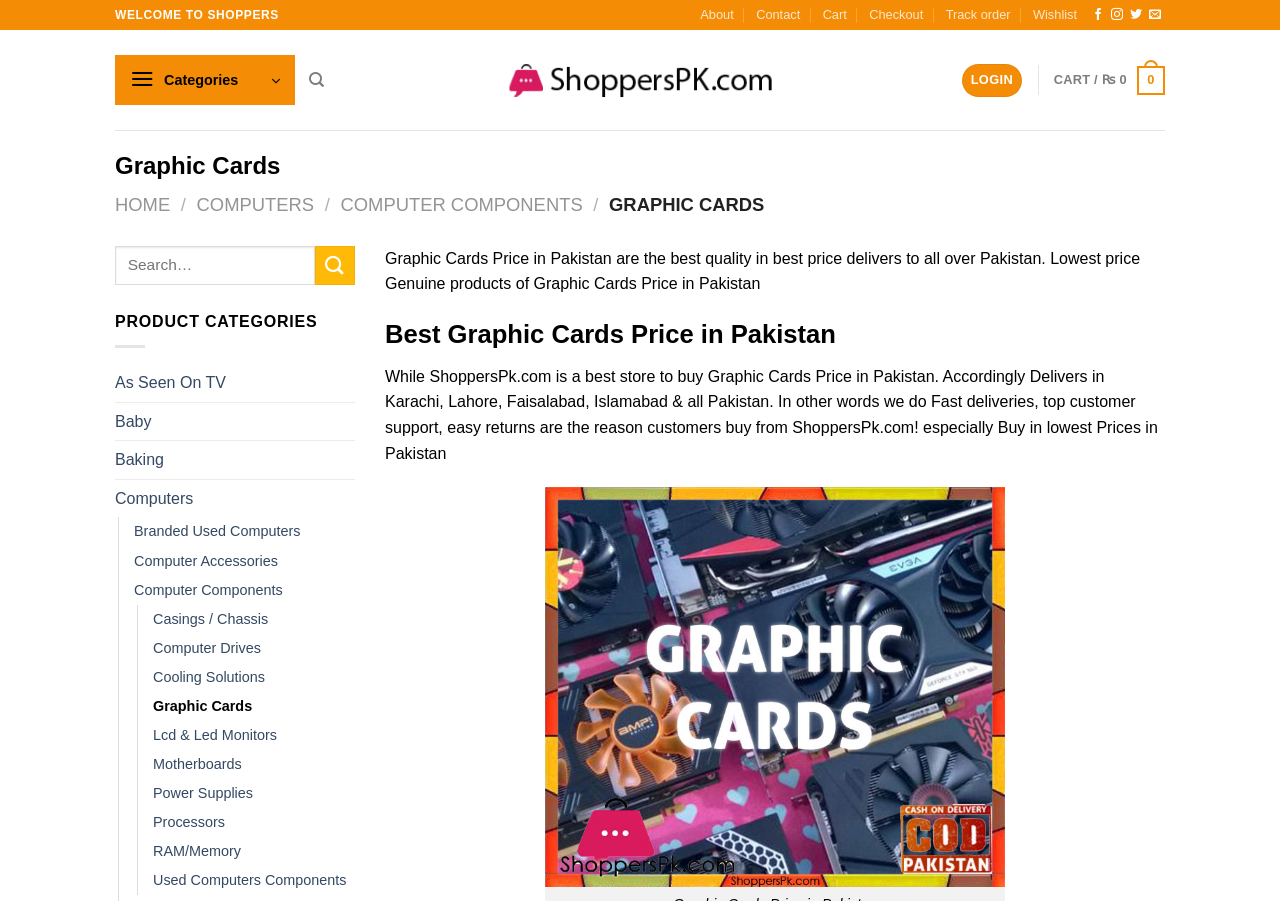Use a single word or phrase to answer the question:
What is the benefit of buying from ShoppersPk.com?

Fast deliveries, top customer support, easy returns